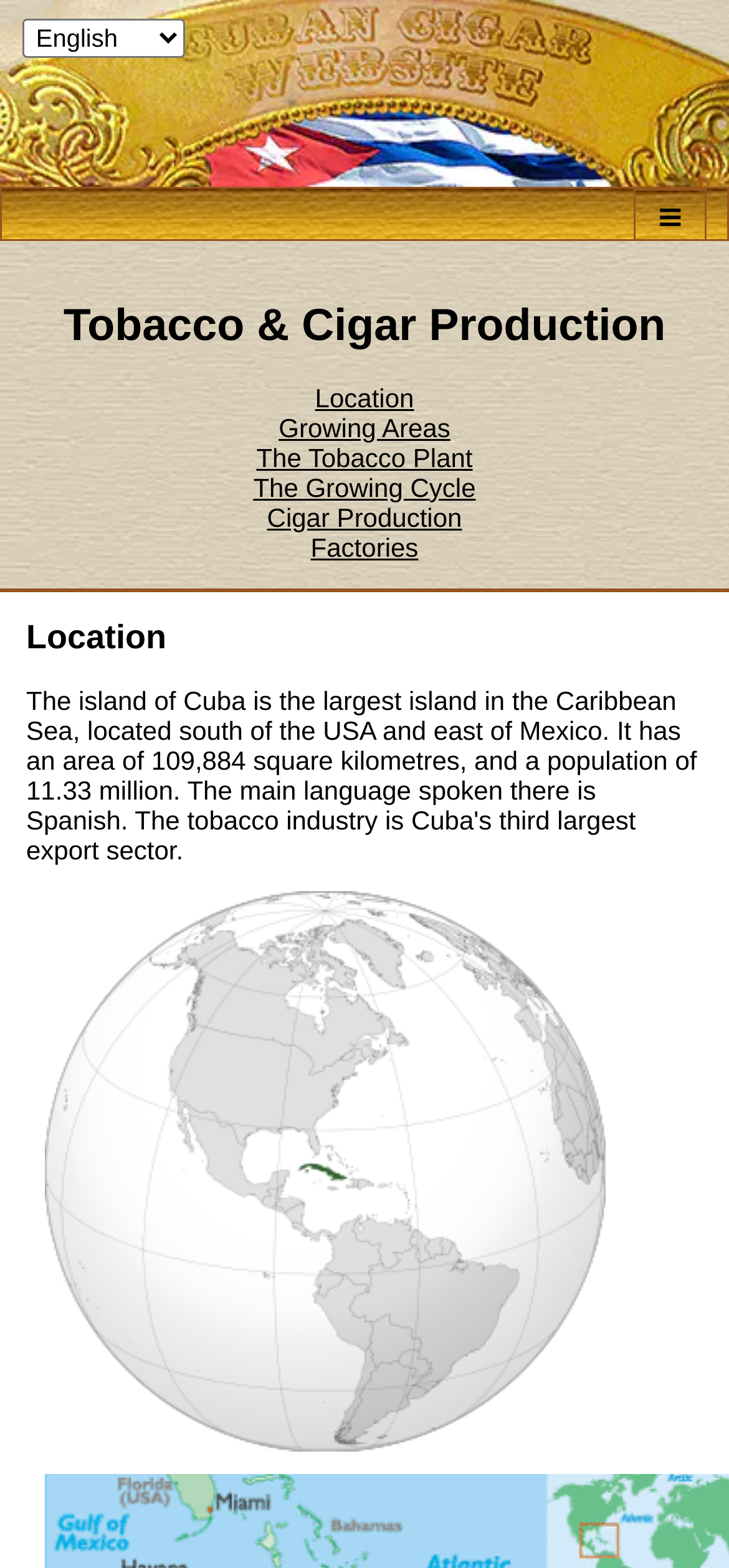Create a detailed narrative describing the layout and content of the webpage.

The webpage is about Cuban tobacco cultivation and the production of Cuban cigars. At the top, there is a link to the "Cuban Cigar Website" and a combobox on the left side. On the right side, there is a link with a icon represented by "\uf0c9". 

Below these elements, there is a heading "Tobacco & Cigar Production" that spans the entire width of the page. Under this heading, there are five links arranged horizontally, labeled "Location", "Growing Areas", "The Tobacco Plant", "The Growing Cycle", and "Cigar Production". These links are positioned in the middle of the page.

Further down, there is another heading "Location" that also spans the entire width of the page. Below this heading, there is a large image of a "World Globe" that takes up most of the page's width and height. Above the image, there is a link labeled "World Globe".